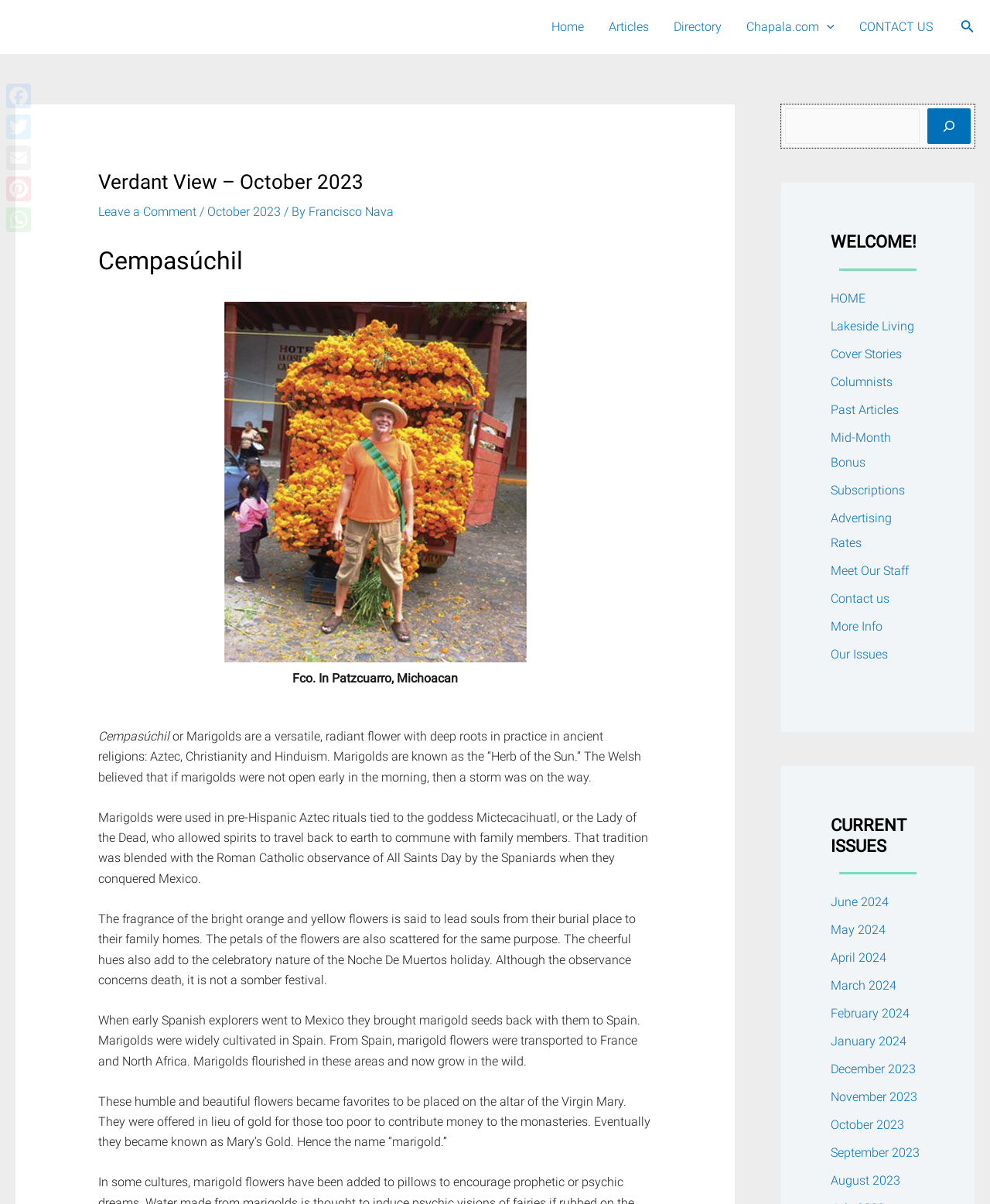Please locate the bounding box coordinates of the region I need to click to follow this instruction: "Search for something".

[0.789, 0.087, 0.984, 0.123]